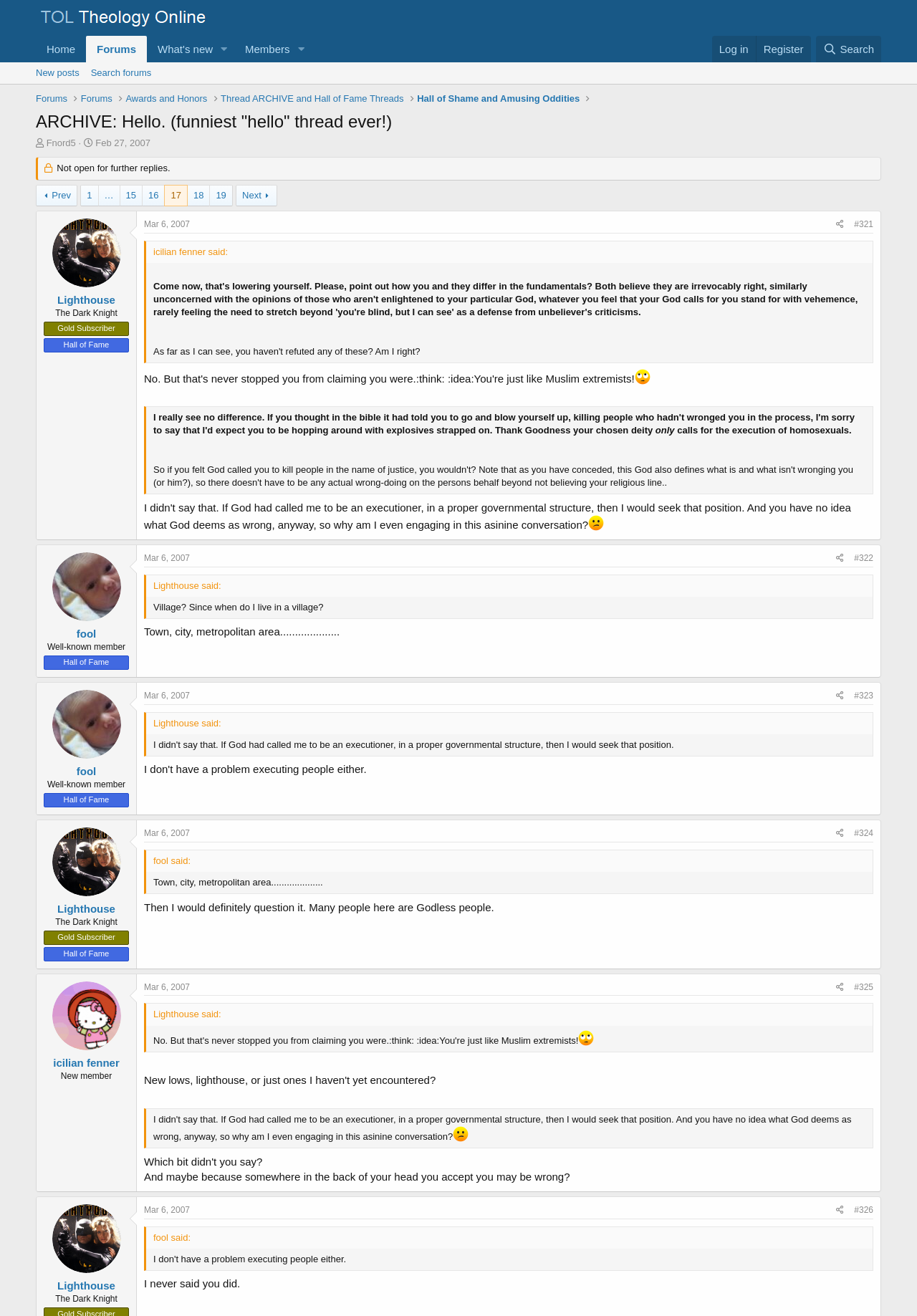What is the date of the first post in this thread?
Your answer should be a single word or phrase derived from the screenshot.

Feb 27, 2007